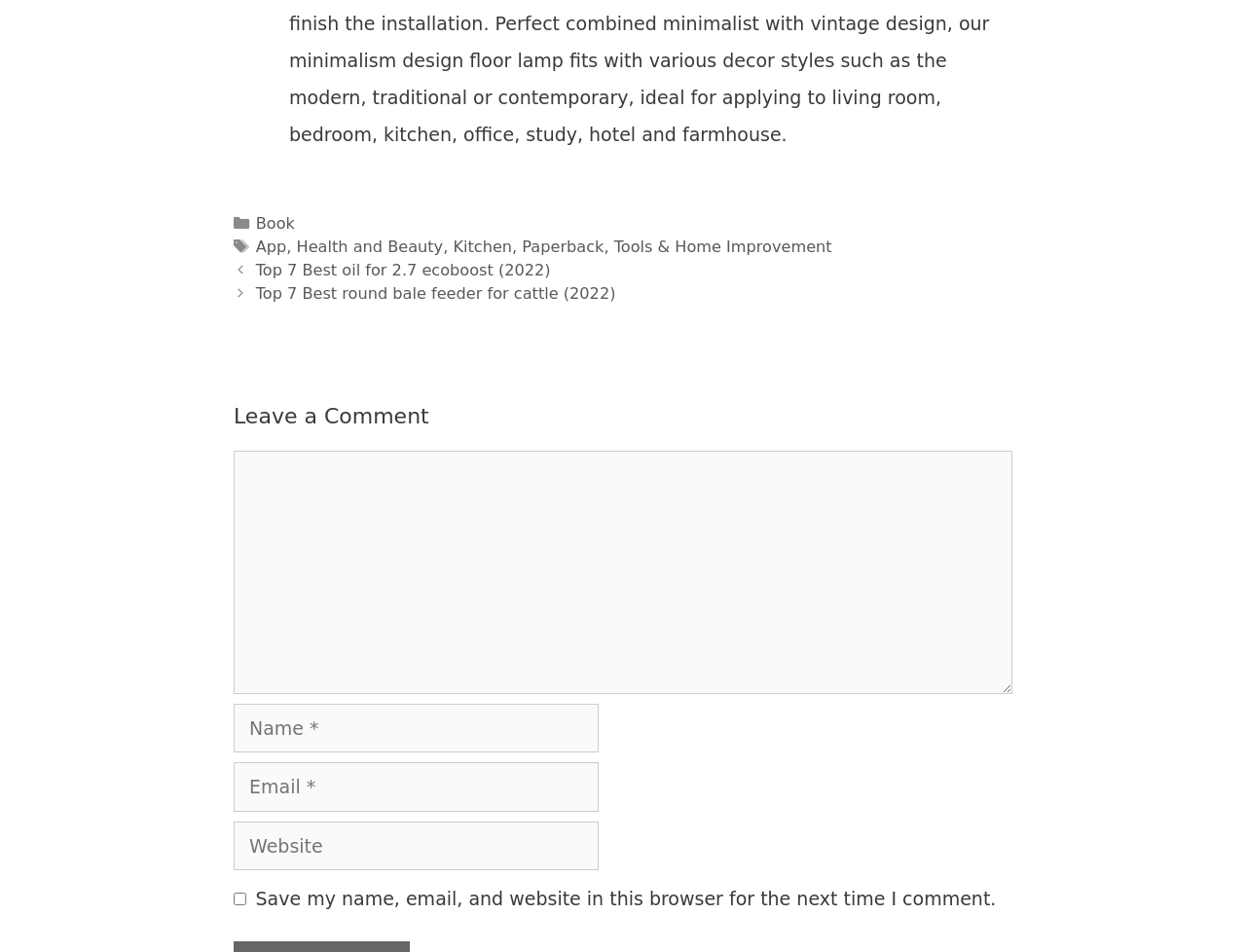Identify the bounding box coordinates for the UI element mentioned here: "parent_node: Comment name="email" placeholder="Email *"". Provide the coordinates as four float values between 0 and 1, i.e., [left, top, right, bottom].

[0.188, 0.801, 0.48, 0.853]